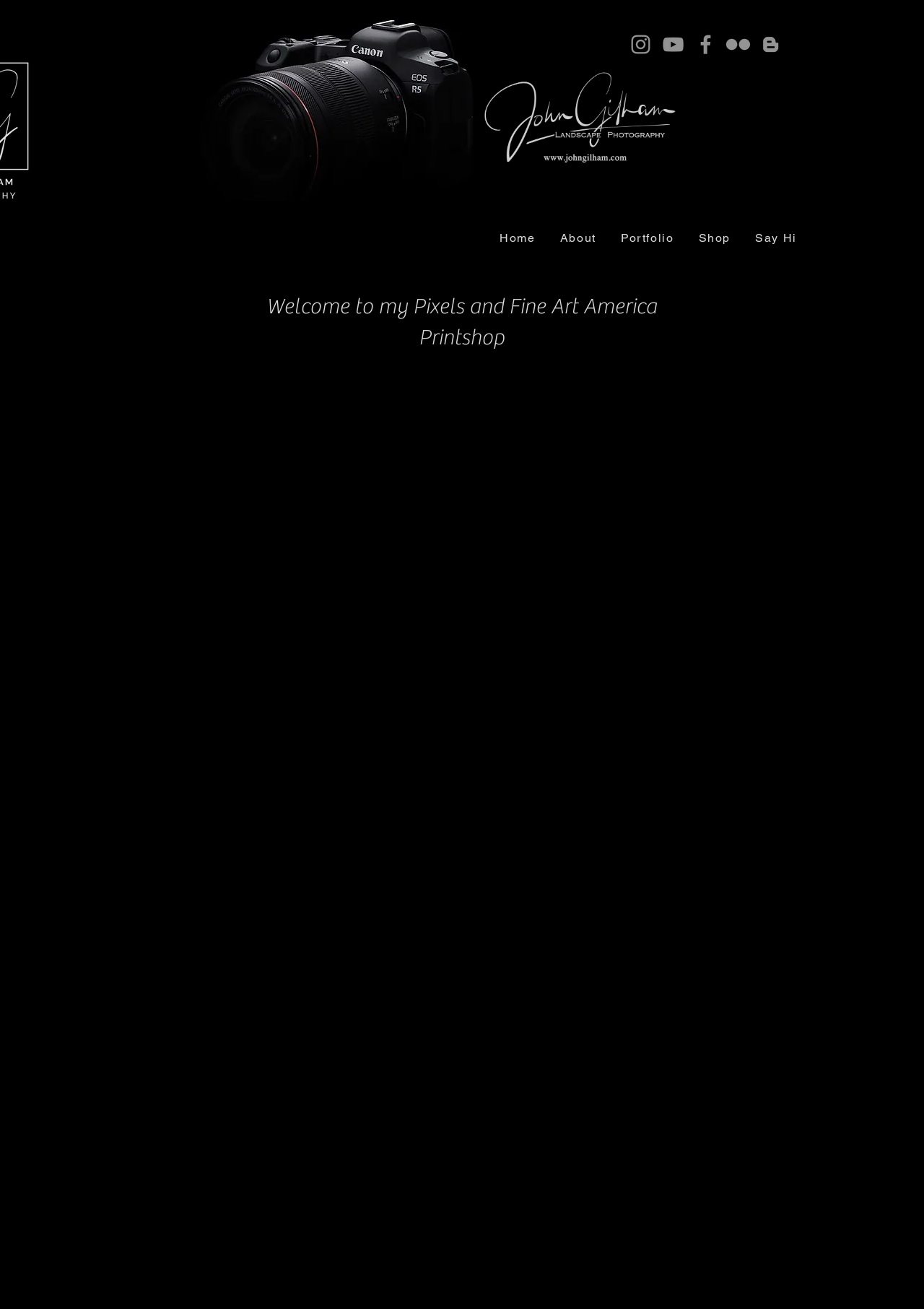Please identify the coordinates of the bounding box for the clickable region that will accomplish this instruction: "Go to Portfolio page".

[0.66, 0.174, 0.741, 0.189]